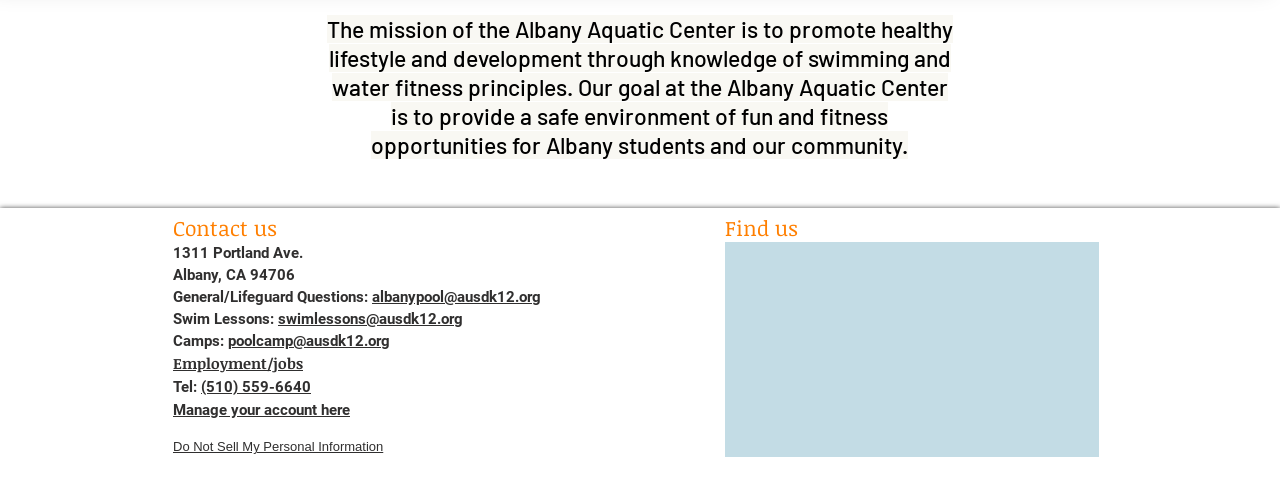Based on the element description (510) 559-6640, identify the bounding box coordinates for the UI element. The coordinates should be in the format (top-left x, top-left y, bottom-right x, bottom-right y) and within the 0 to 1 range.

[0.157, 0.756, 0.243, 0.792]